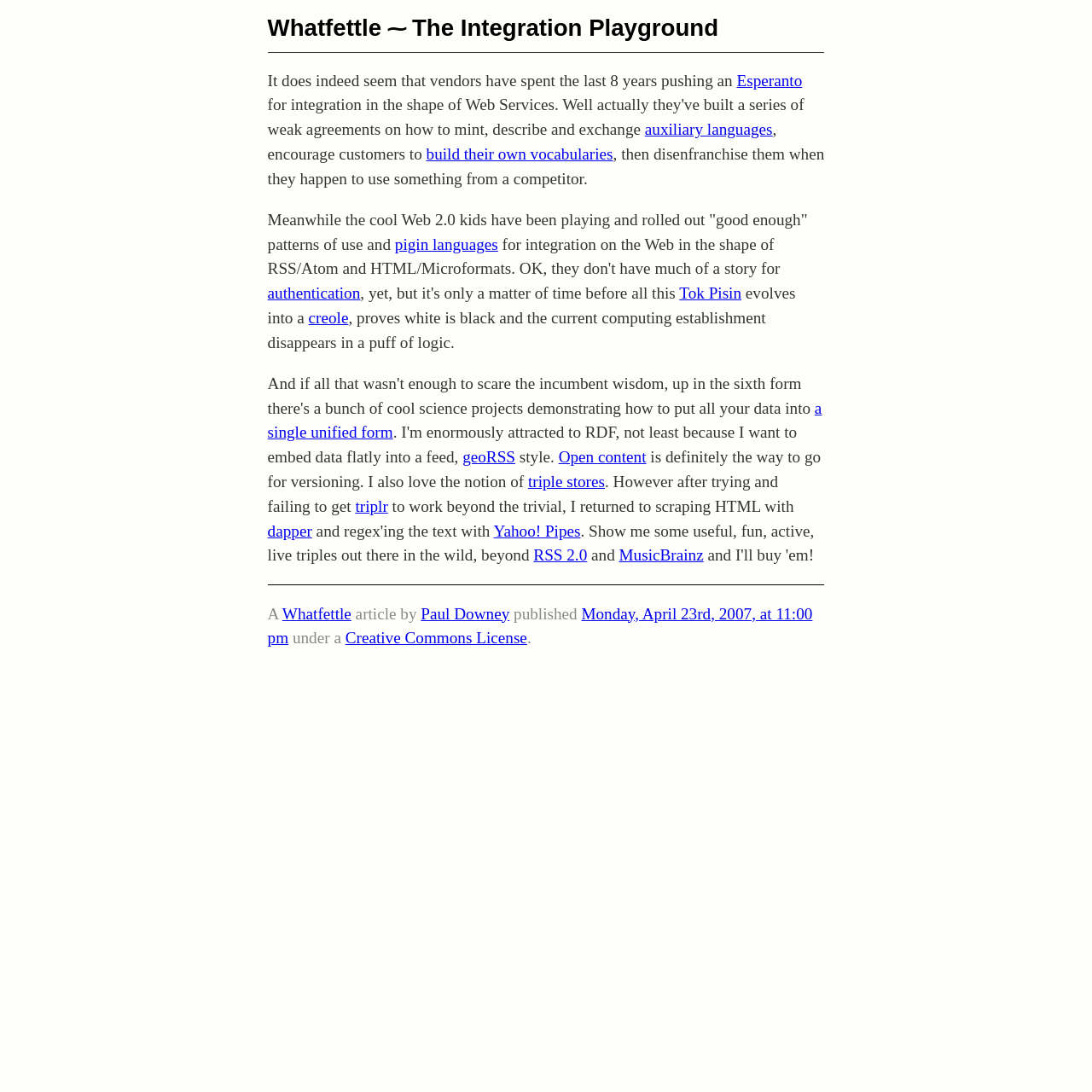What is the name of the website?
Please respond to the question with a detailed and thorough explanation.

I found the answer by looking at the heading 'Whatfettle ⁓ The Integration Playground' which is located at the top of the webpage, indicating that the name of the website is Whatfettle.